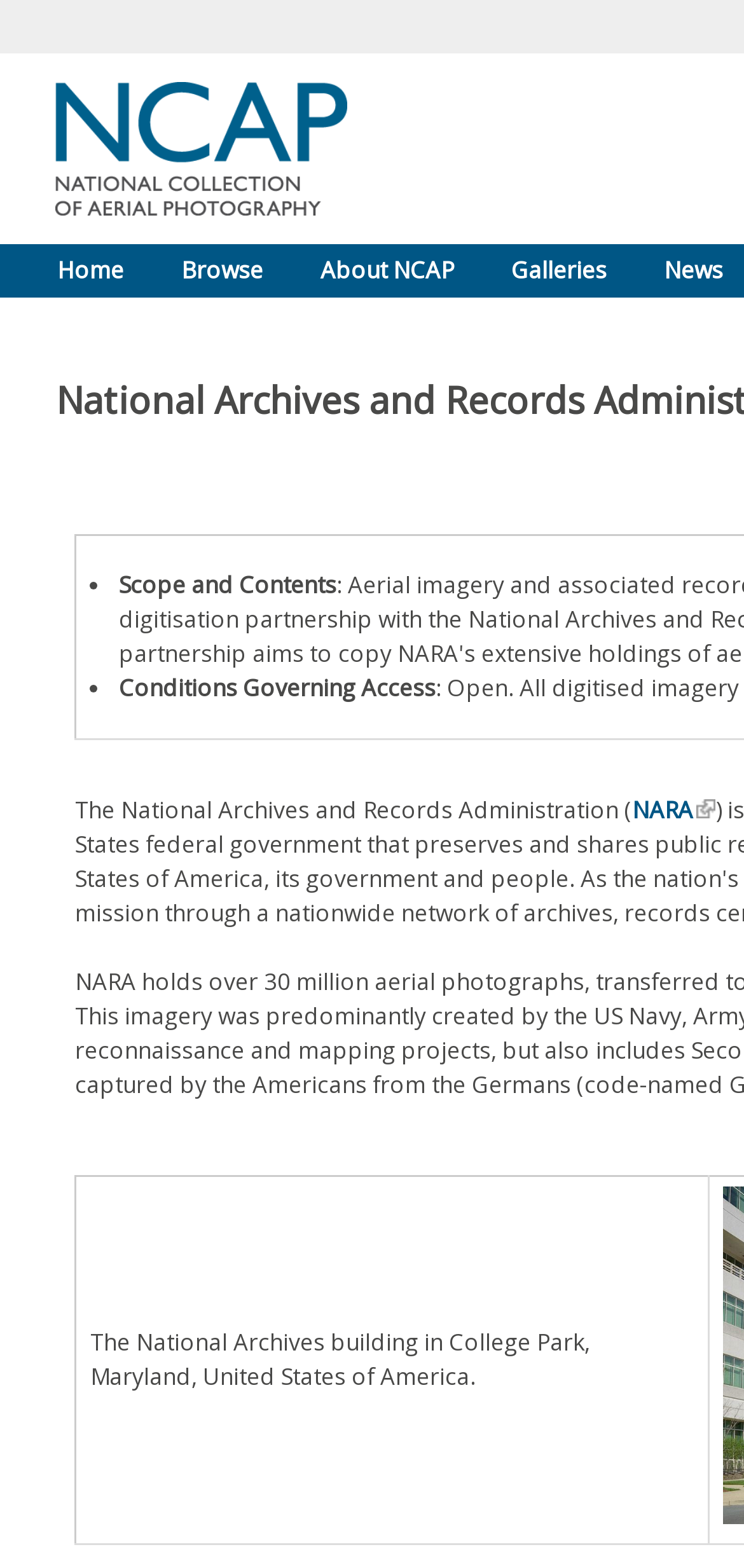Offer a meticulous description of the webpage's structure and content.

The webpage is about the National Collection of Aerial Photography (NCAP) and is part of the National Archives and Records Administration (NARA). At the top, there is a prominent link to the "National Collection of Aerial Photography Home" accompanied by an image with the same name. Below this, there is a row of four links: "Home", "Browse", "About NCAP", and "Galleries". The "Galleries" link has two list markers, indicated by bullets, below it.

Further down, there is a paragraph of text that starts with "The National Archives and Records Administration" and continues with a link to "NARA (link is external)". This text is followed by a non-breaking space character. Below this, there is a grid cell containing a descriptive text about the National Archives building in College Park, Maryland, United States of America.